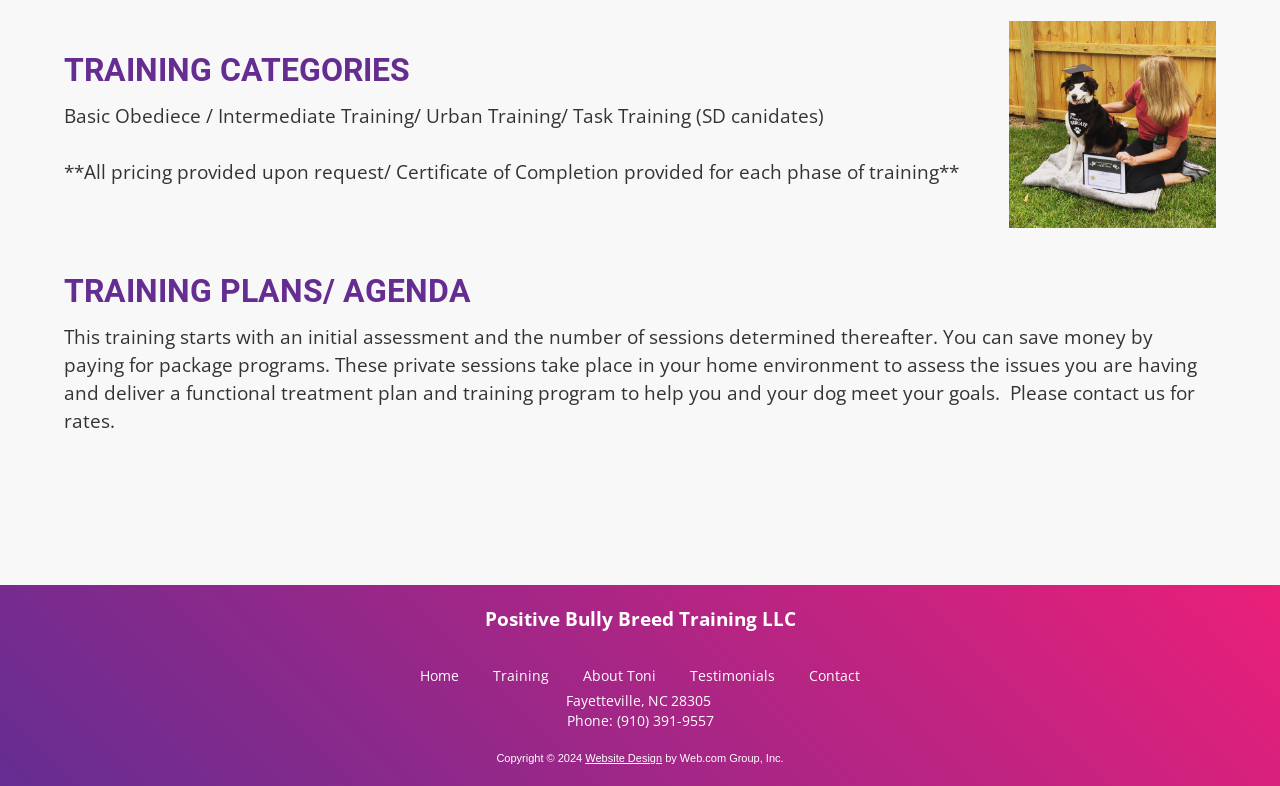Carefully examine the image and provide an in-depth answer to the question: What is the location of the company?

I found the location of the company by looking at the bottom of the page, where the contact information is provided, including the location 'Fayetteville, NC 28305'.